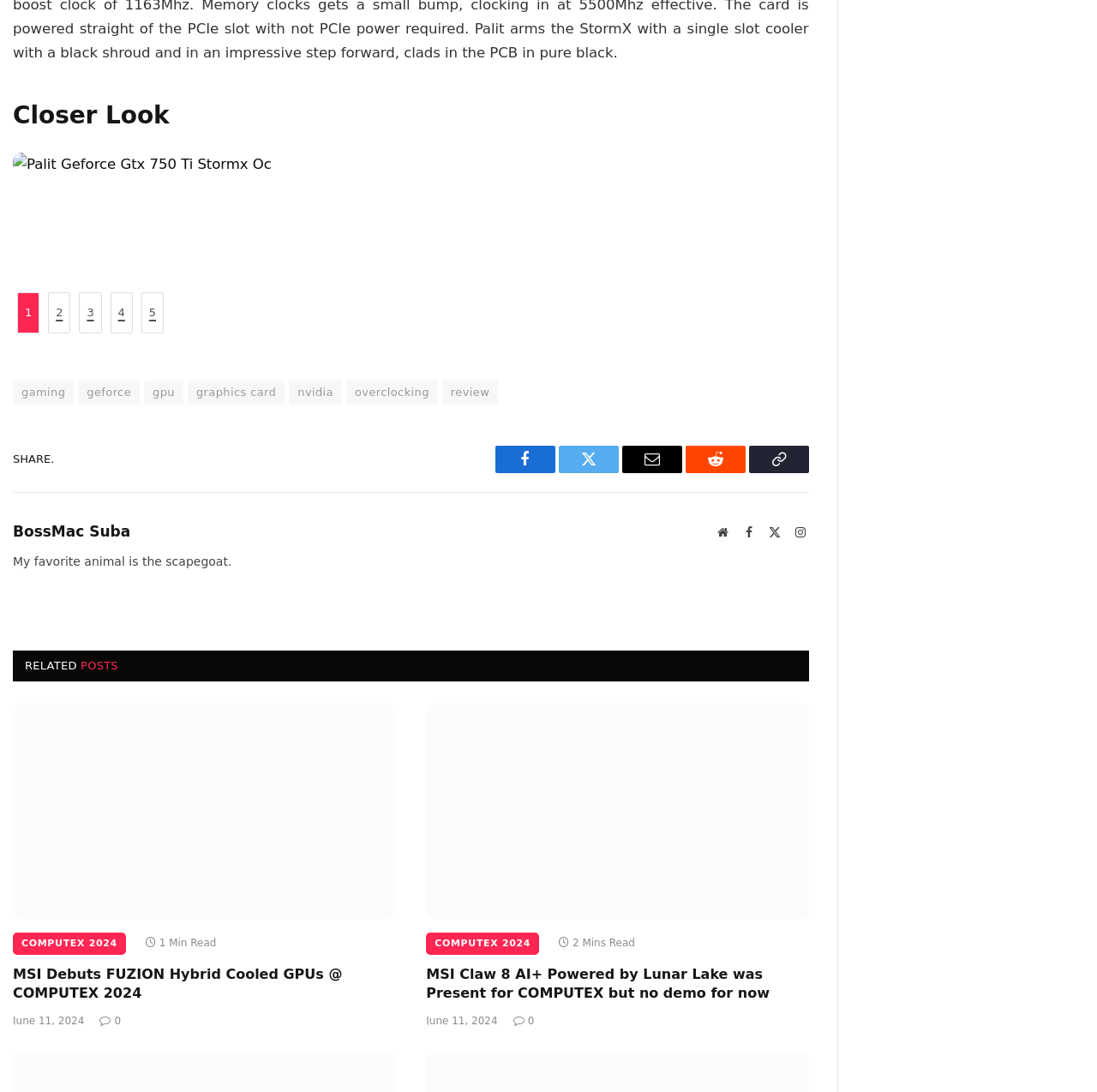Please identify the bounding box coordinates of the element's region that should be clicked to execute the following instruction: "Check the 'RELATED POSTS' section". The bounding box coordinates must be four float numbers between 0 and 1, i.e., [left, top, right, bottom].

[0.023, 0.604, 0.108, 0.616]